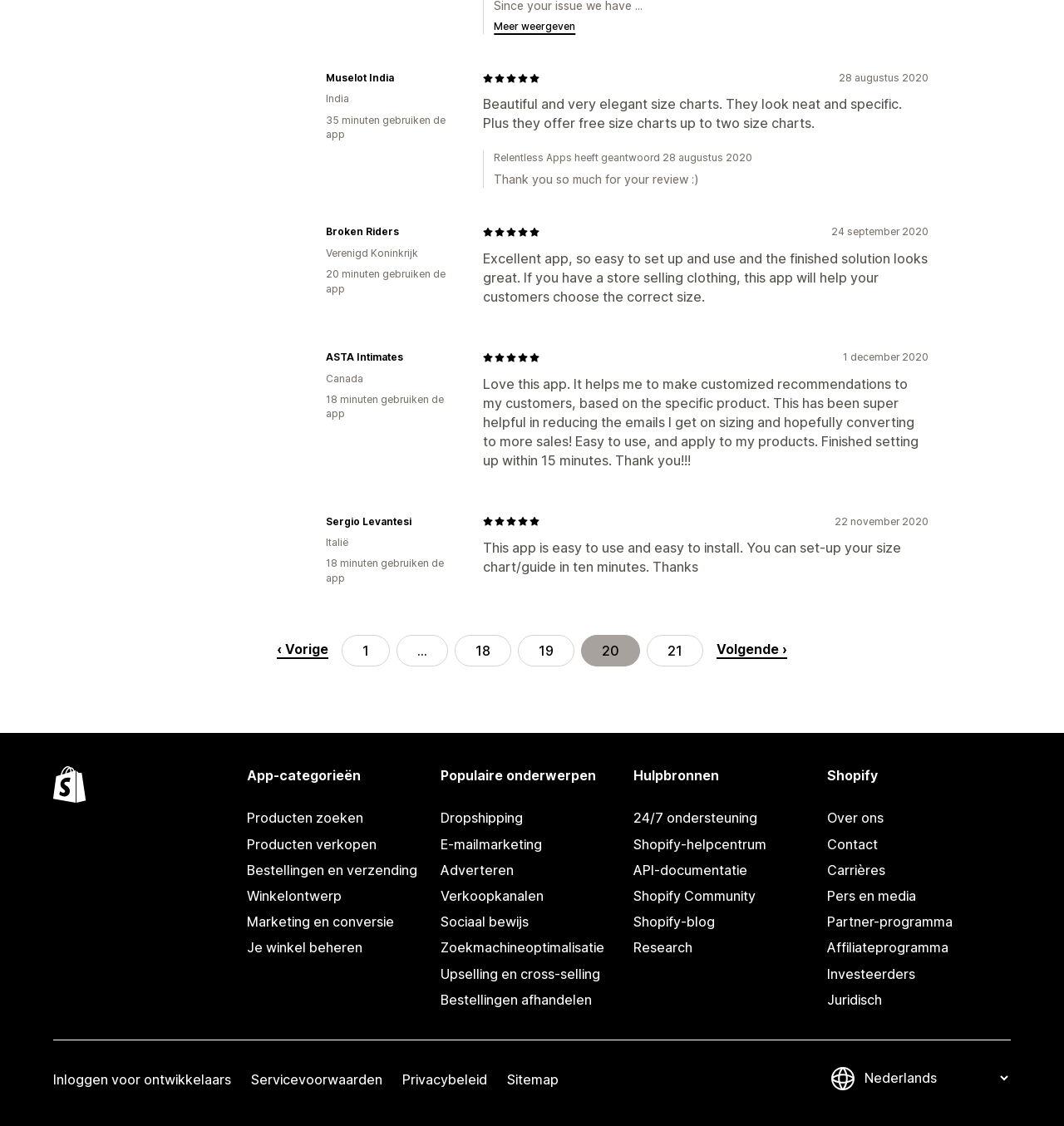How many pages are there in the review section?
Using the image, answer in one word or phrase.

21